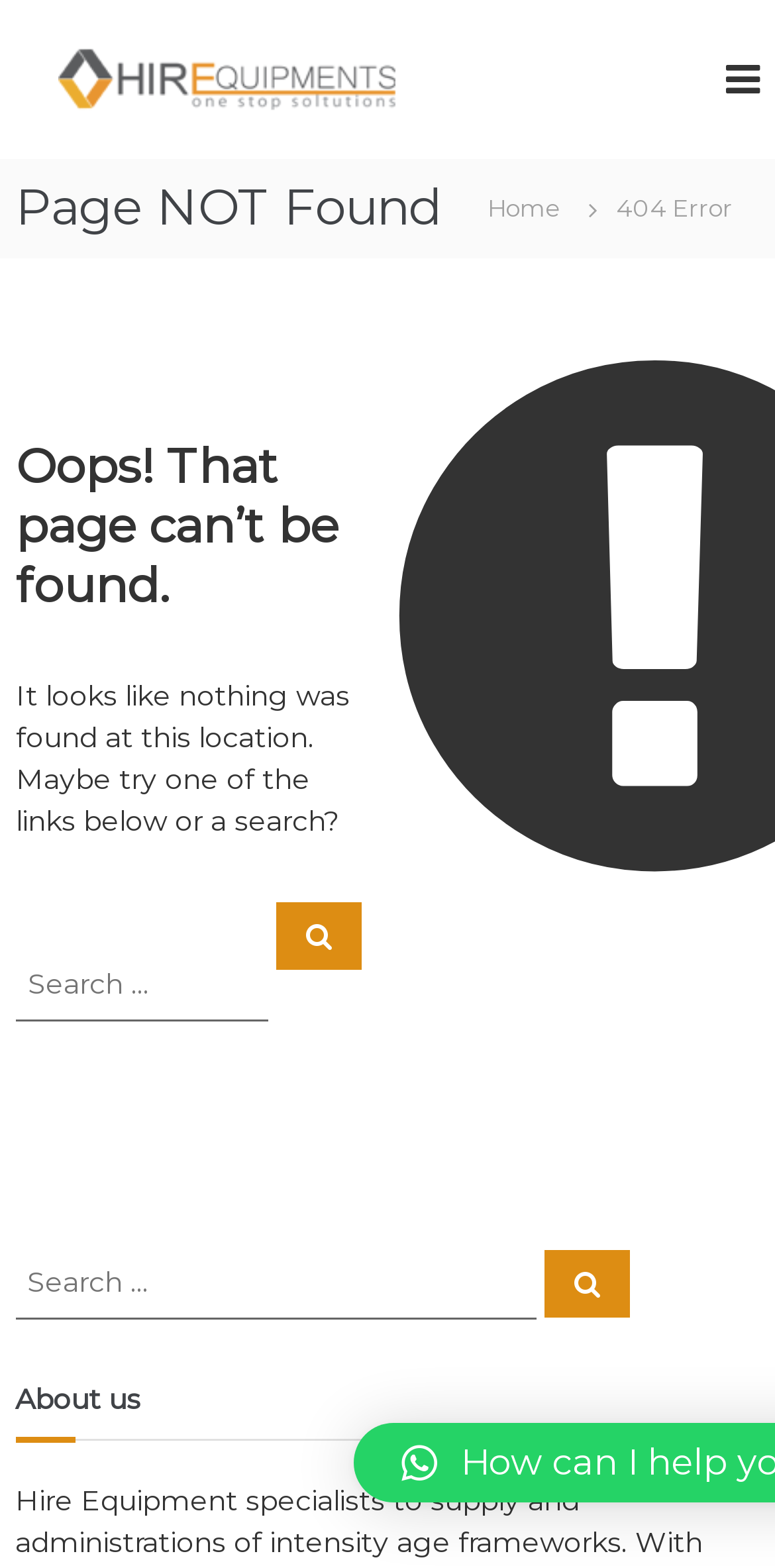Please give a short response to the question using one word or a phrase:
What is the error code displayed on the page?

404